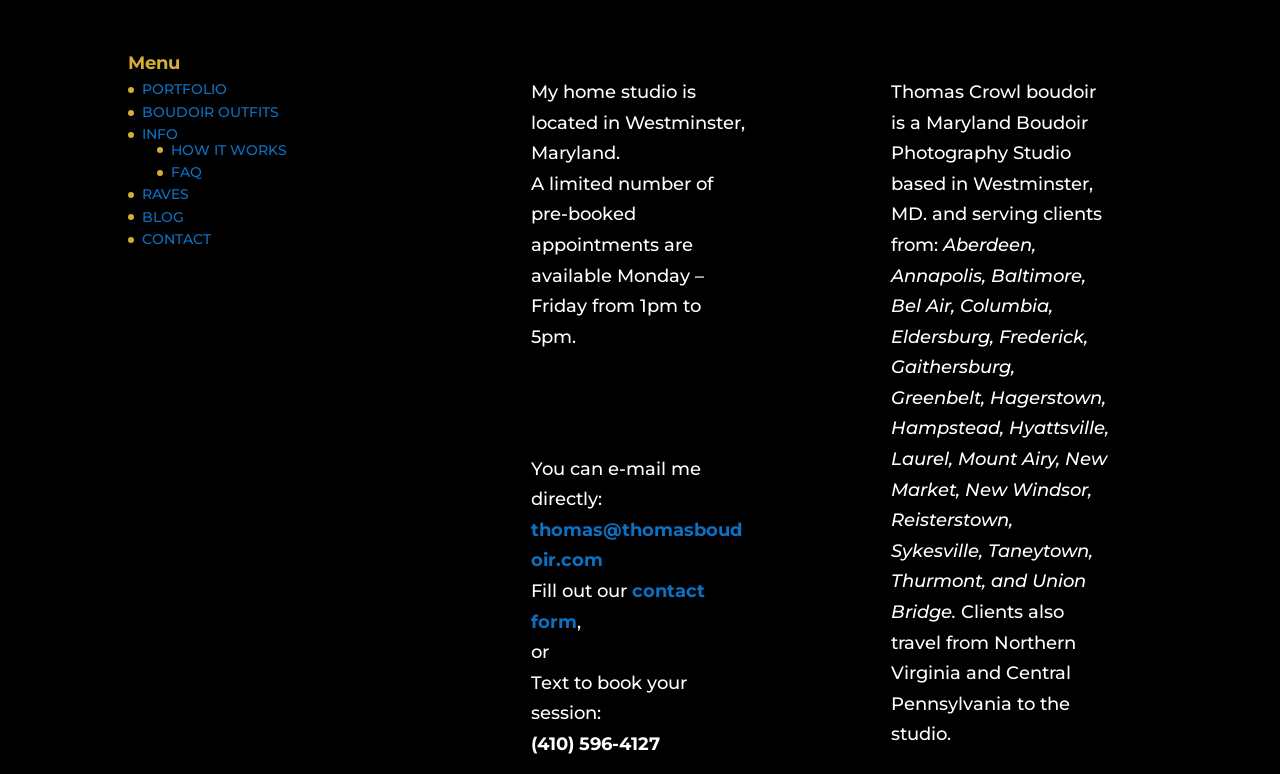Locate the coordinates of the bounding box for the clickable region that fulfills this instruction: "Text to book a session".

[0.415, 0.947, 0.516, 0.975]